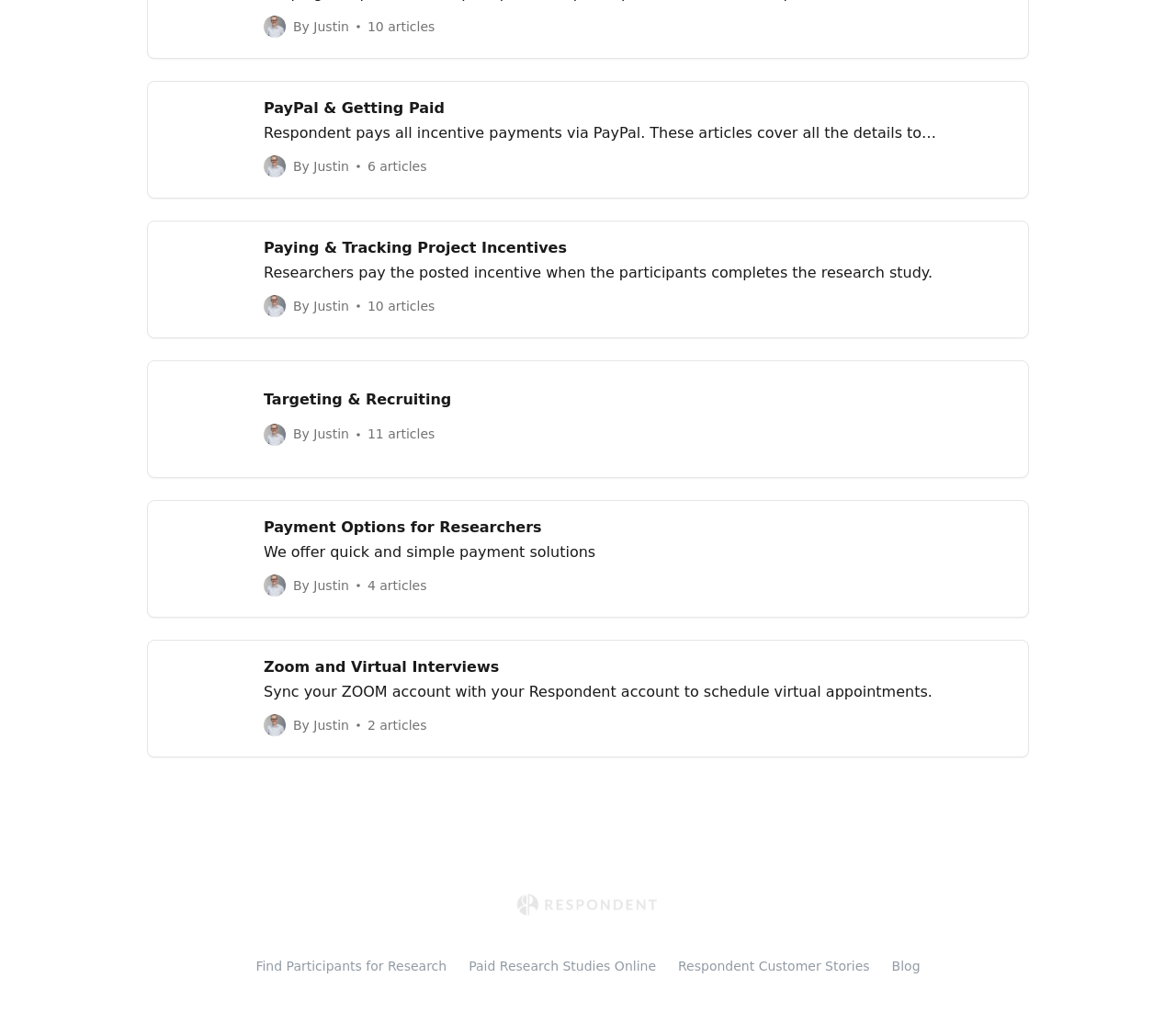From the webpage screenshot, predict the bounding box of the UI element that matches this description: "Home".

None